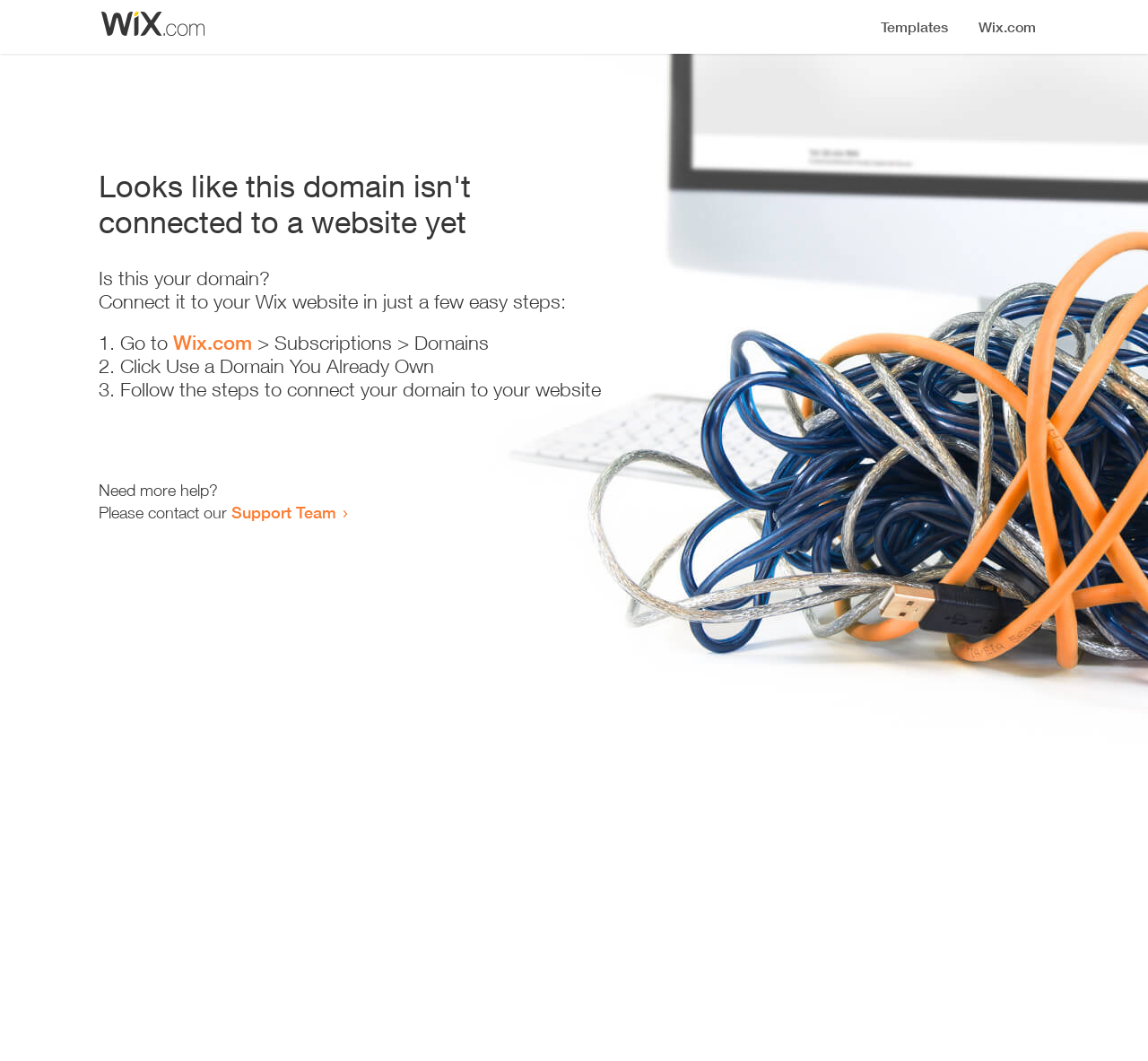What is the purpose of this webpage?
Based on the image, give a concise answer in the form of a single word or short phrase.

Connect domain to website